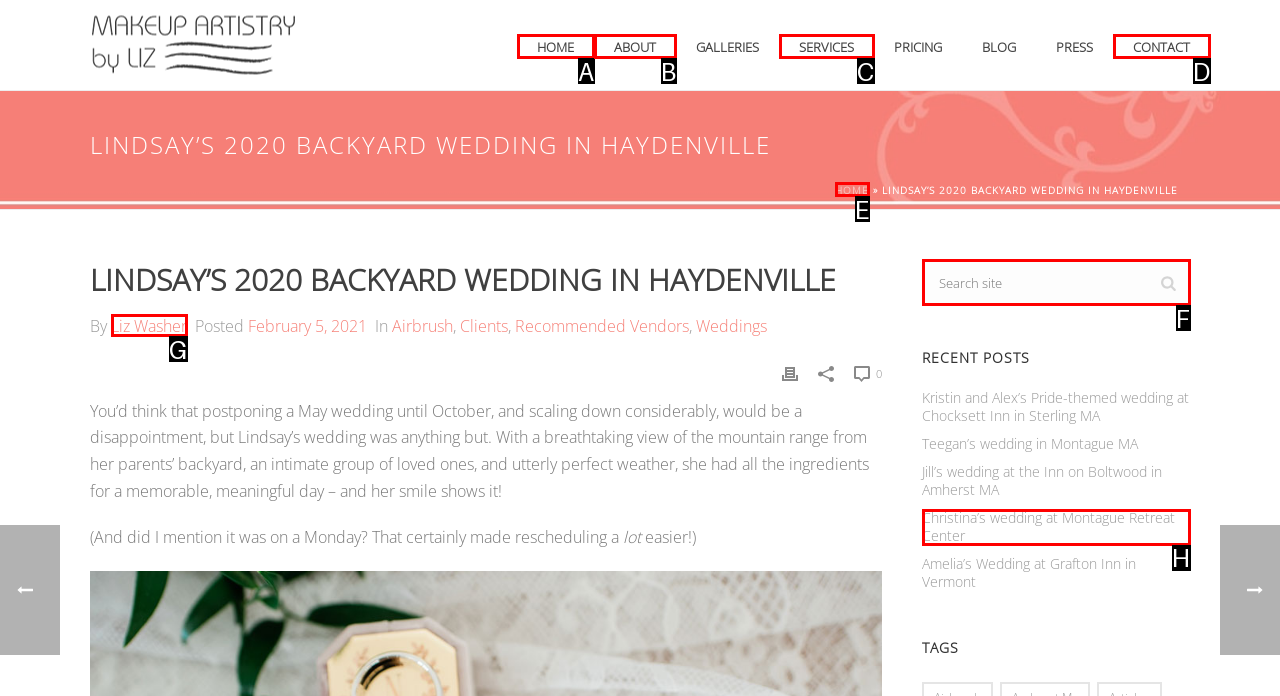Tell me which one HTML element best matches the description: Services
Answer with the option's letter from the given choices directly.

C